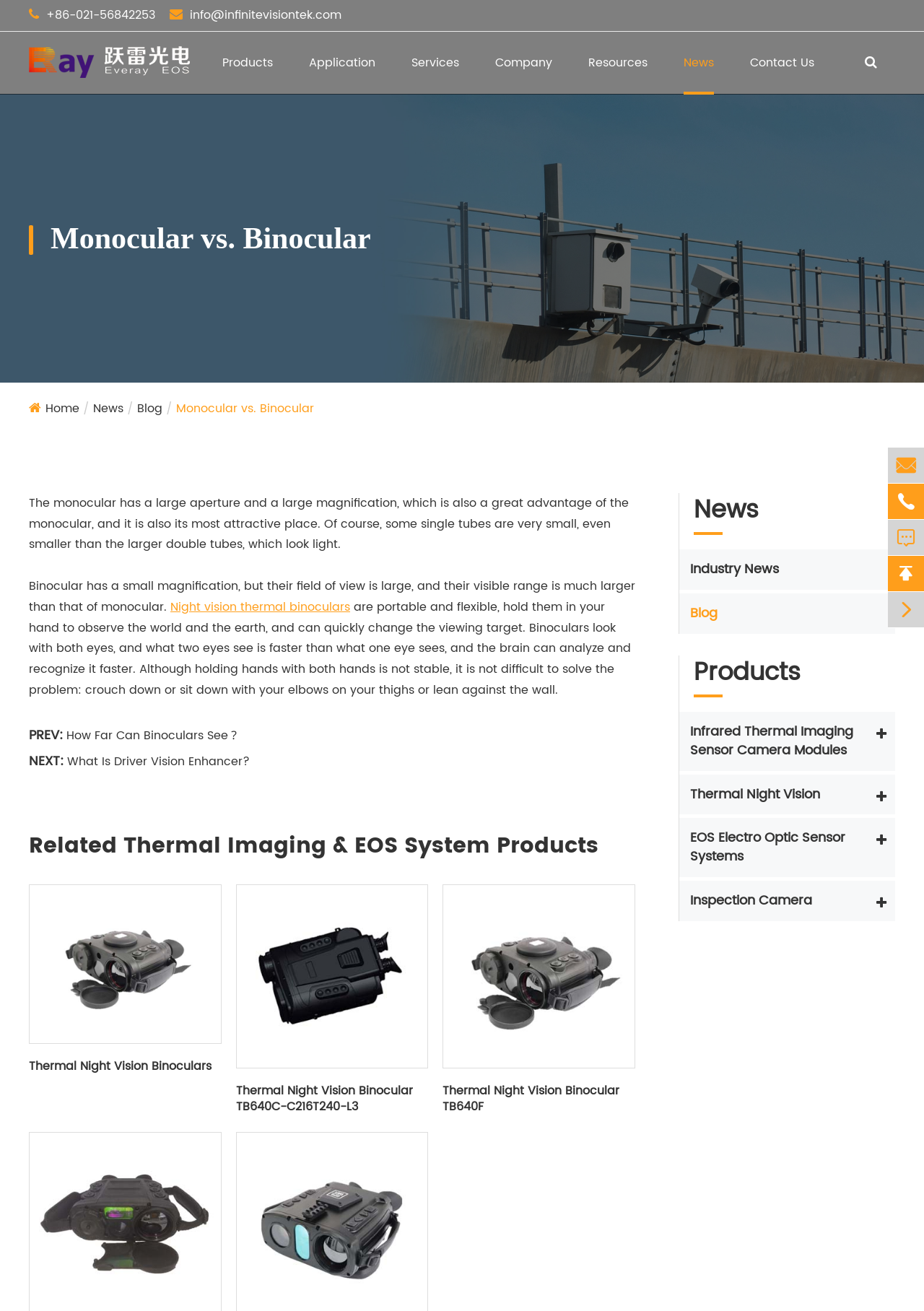Find the bounding box coordinates of the area that needs to be clicked in order to achieve the following instruction: "Click on the 'Conclusions' heading". The coordinates should be specified as four float numbers between 0 and 1, i.e., [left, top, right, bottom].

None